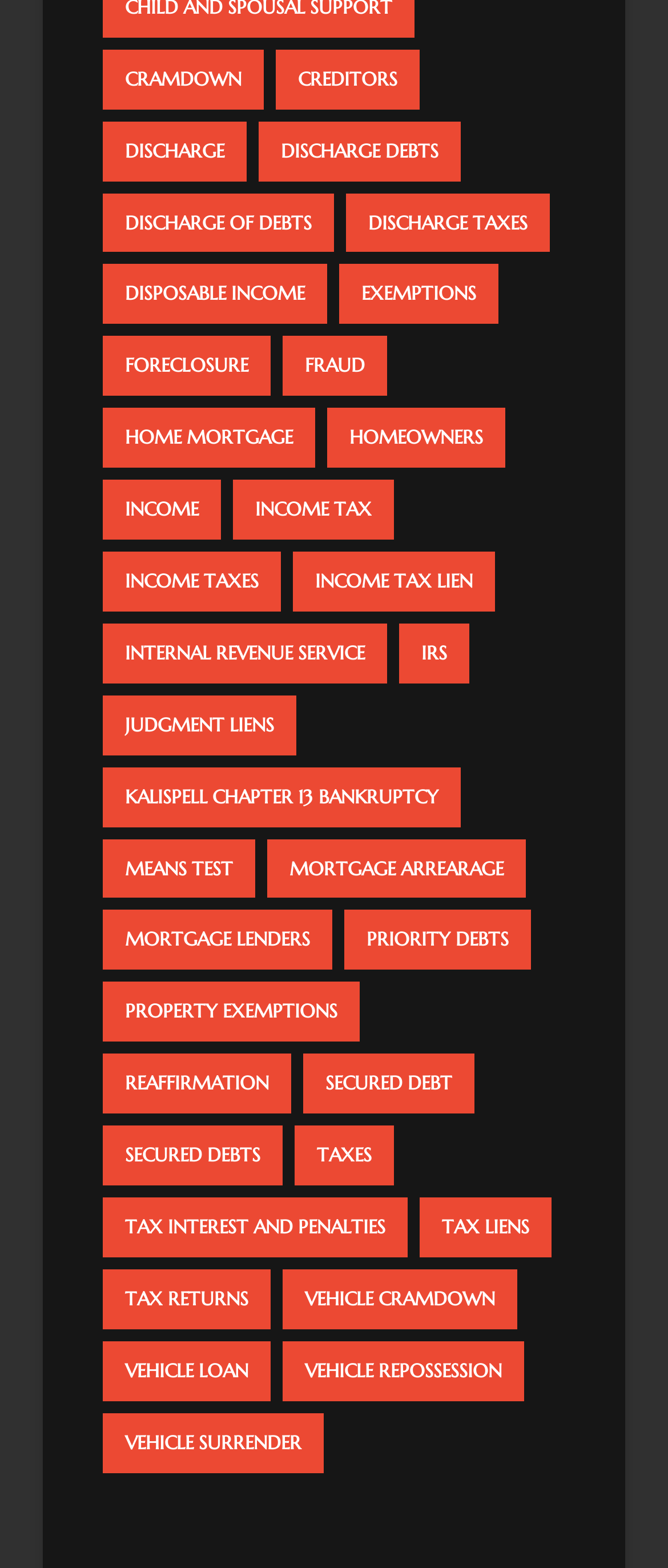Find the bounding box coordinates for the area that must be clicked to perform this action: "Click on cramdown".

[0.154, 0.031, 0.395, 0.07]